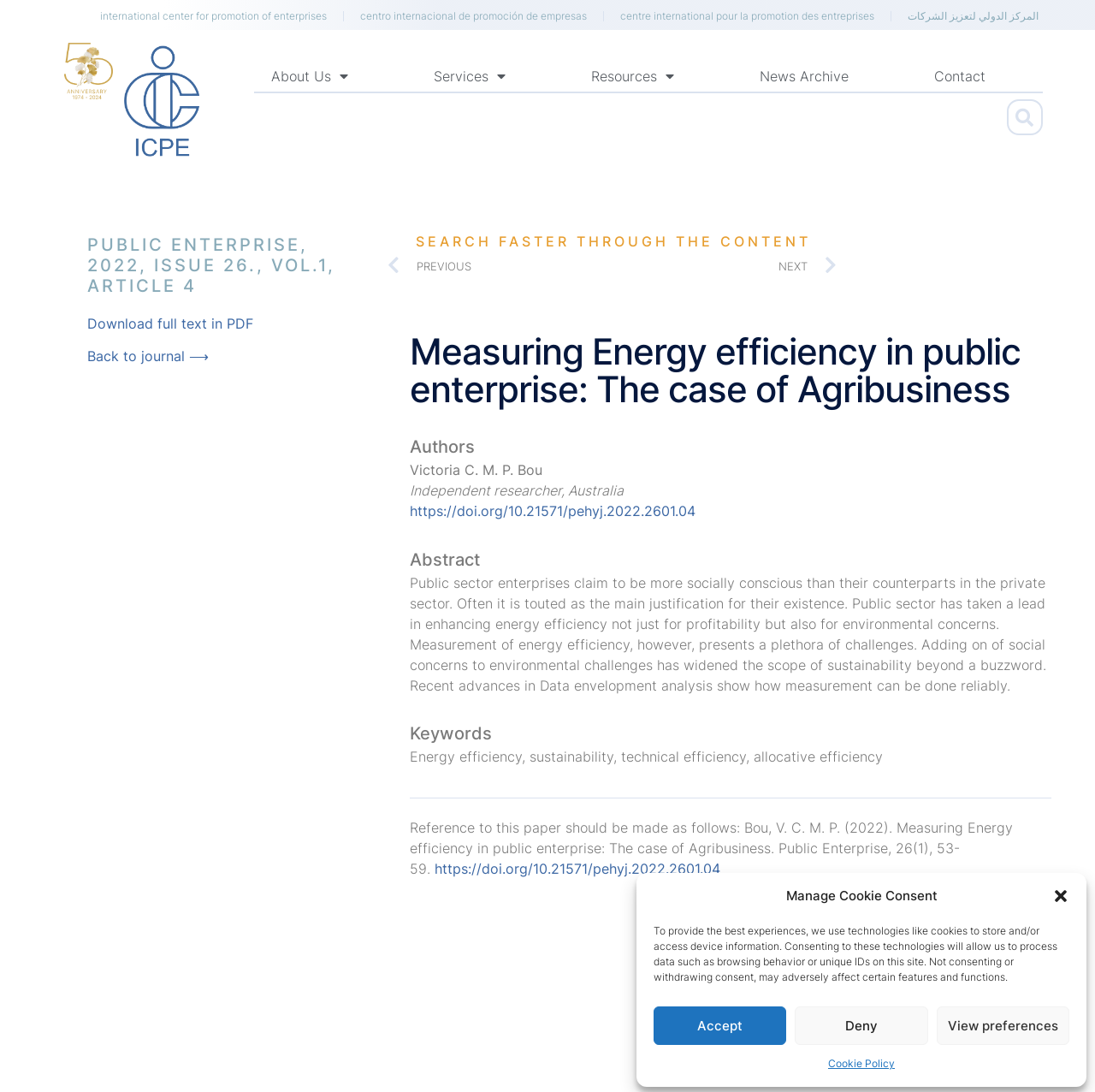Please identify the coordinates of the bounding box for the clickable region that will accomplish this instruction: "View next article".

[0.559, 0.235, 0.764, 0.253]